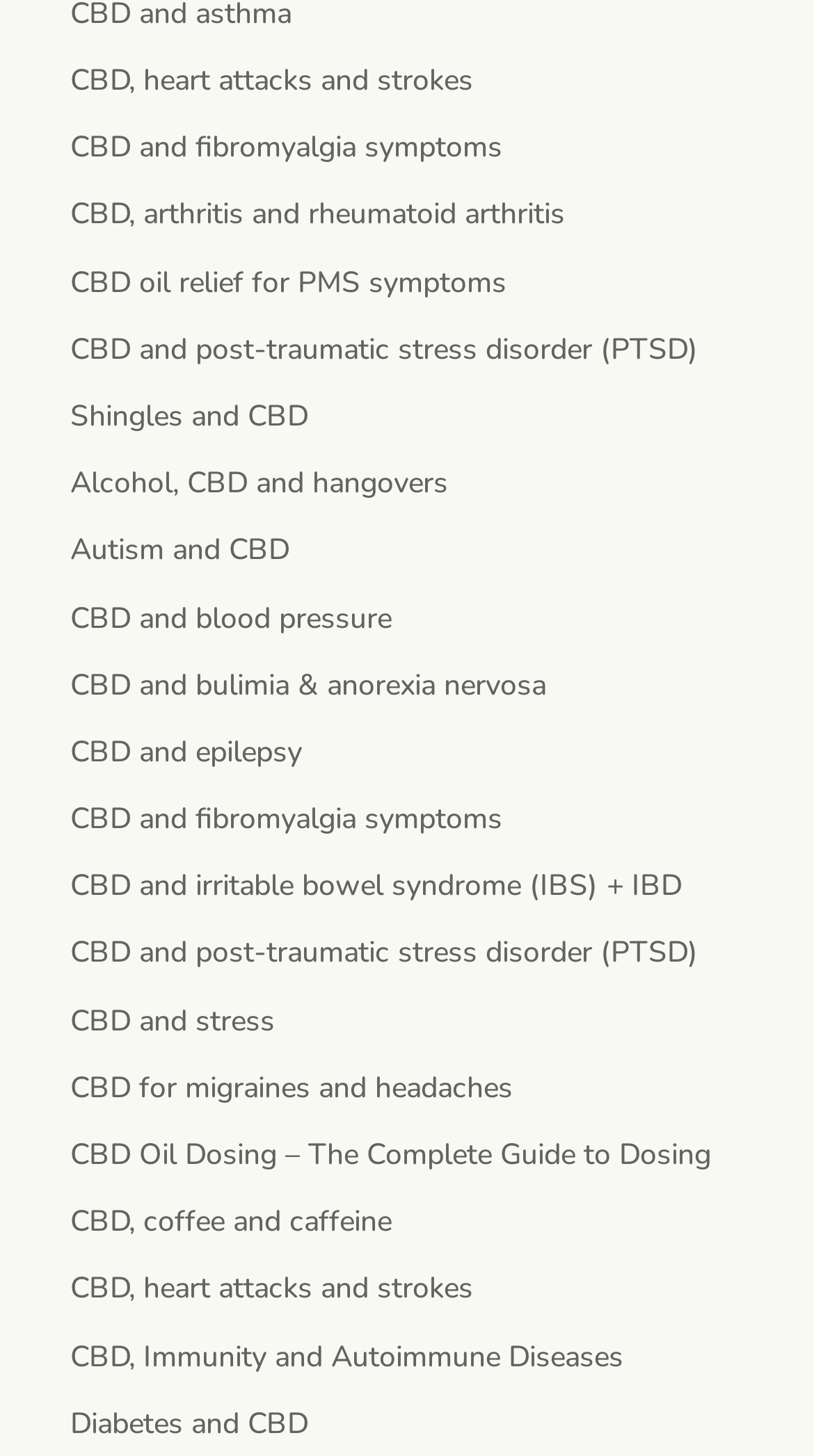Pinpoint the bounding box coordinates of the area that should be clicked to complete the following instruction: "Explore CBD oil relief for PMS symptoms". The coordinates must be given as four float numbers between 0 and 1, i.e., [left, top, right, bottom].

[0.086, 0.18, 0.622, 0.207]